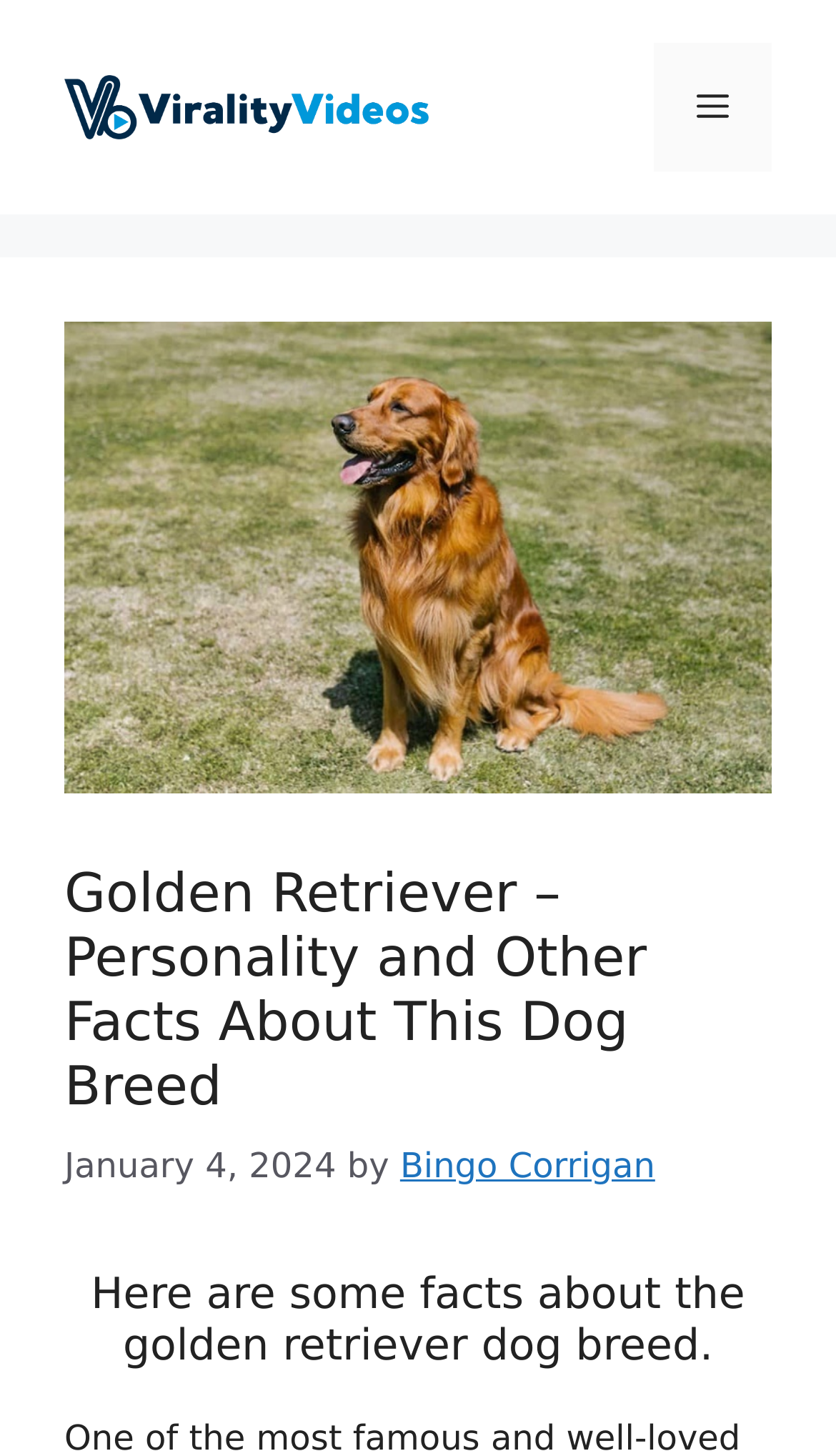Determine the webpage's heading and output its text content.

Golden Retriever – Personality and Other Facts About This Dog Breed